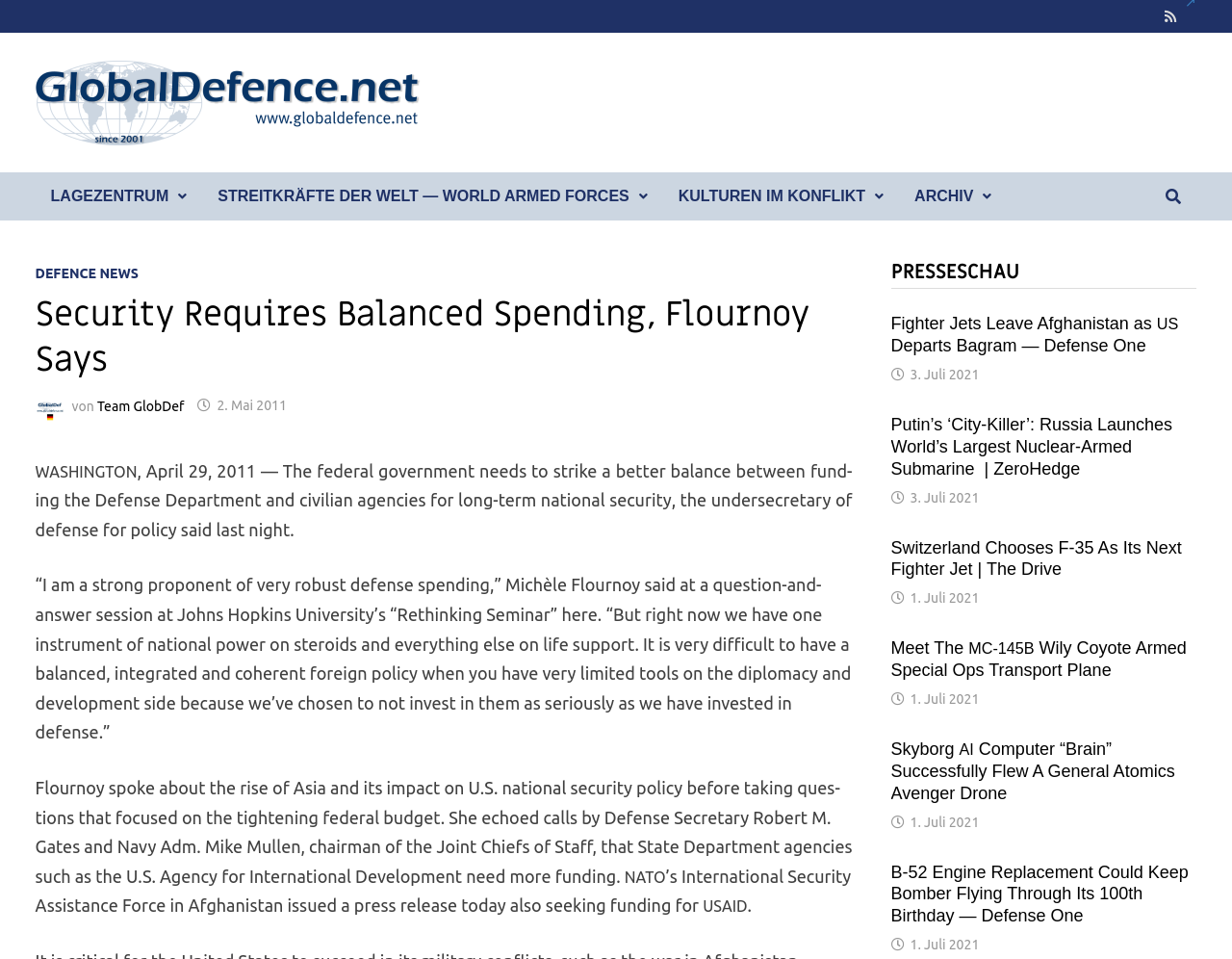Using the details from the image, please elaborate on the following question: What is the name of the university where Michèle Flournoy spoke?

In the article 'Security Requires Balanced Spending, Flournoy Says', it is mentioned that Michèle Flournoy spoke at a question-and-answer session at Johns Hopkins University’s 'Rethinking Seminar'. Therefore, I can conclude that the university where Michèle Flournoy spoke is Johns Hopkins University.